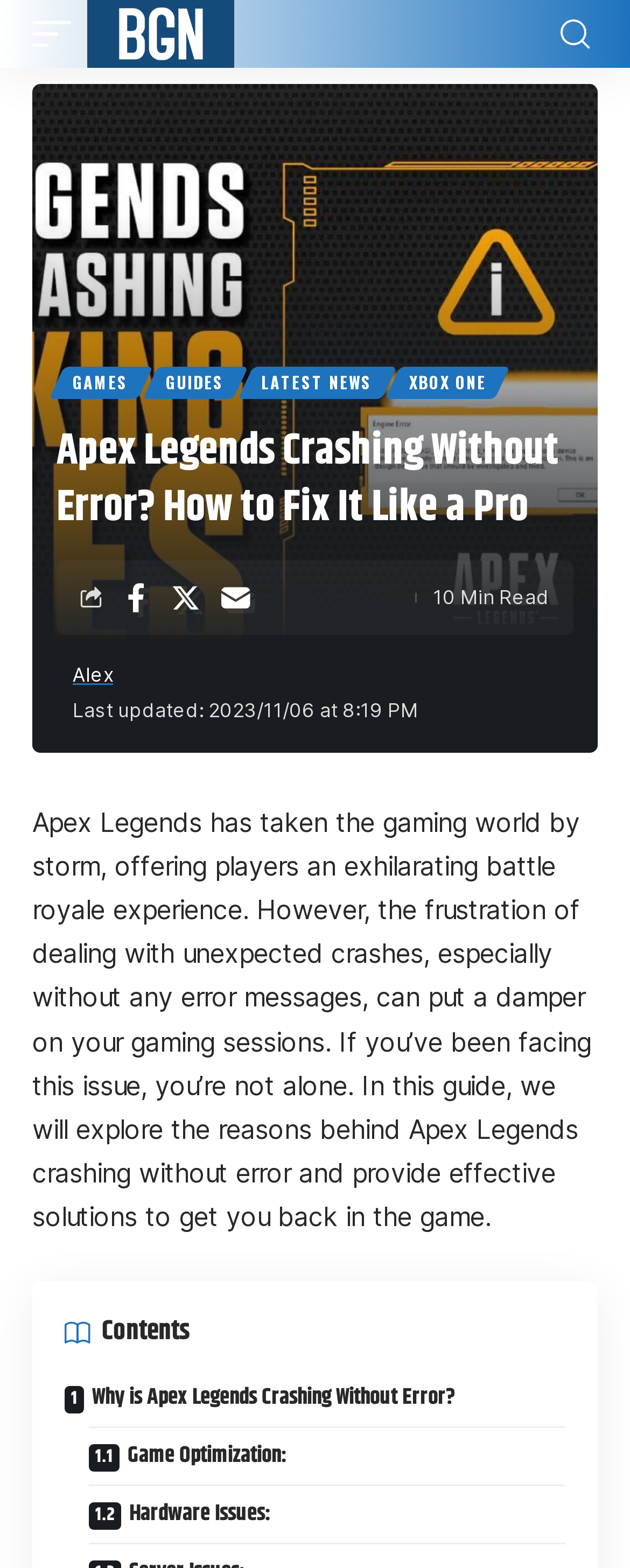Provide the bounding box coordinates of the HTML element described by the text: "Game Optimization:". The coordinates should be in the format [left, top, right, bottom] with values between 0 and 1.

[0.141, 0.909, 0.897, 0.946]